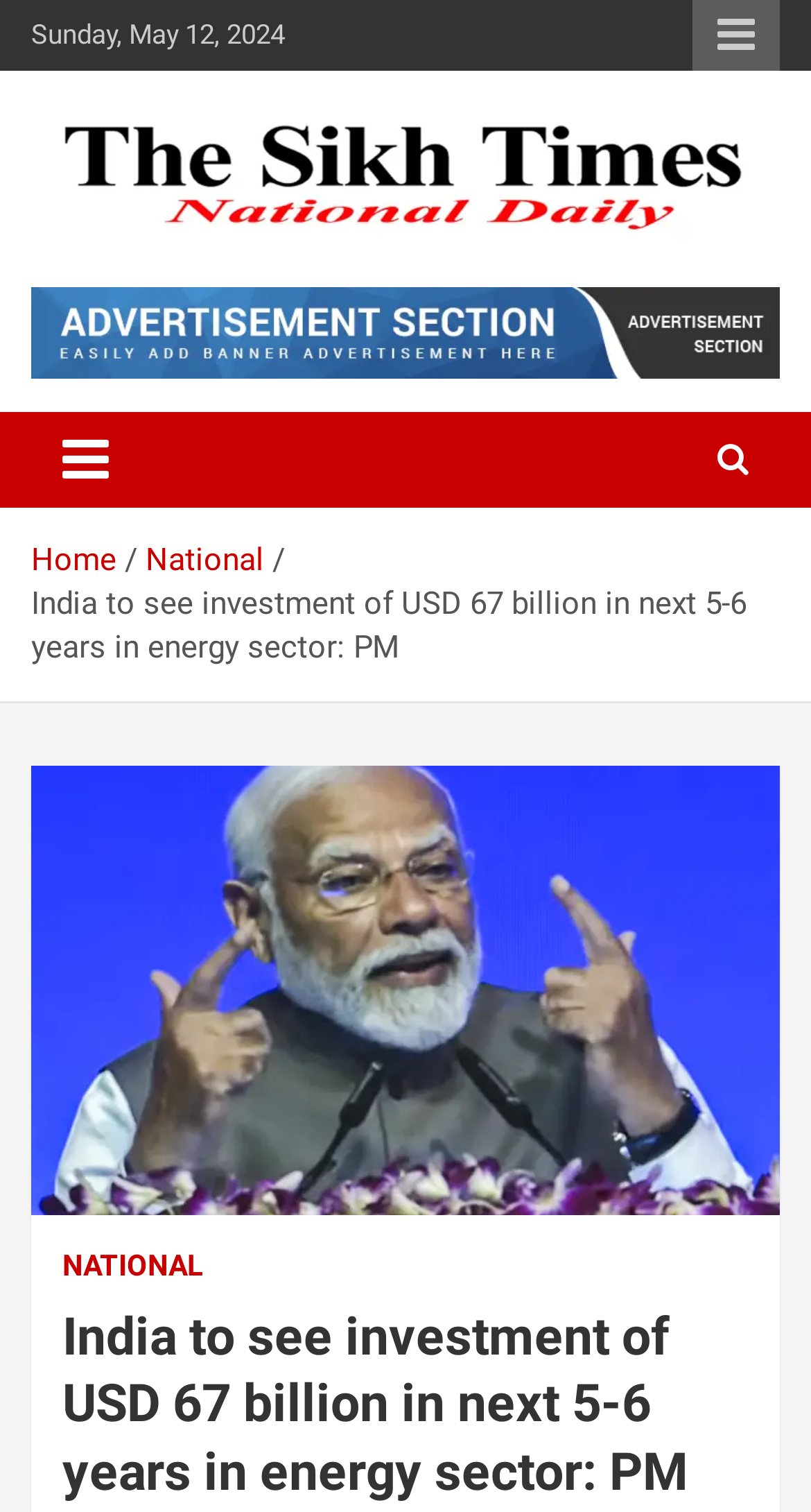Generate the text content of the main heading of the webpage.

India to see investment of USD 67 billion in next 5-6 years in energy sector: PM